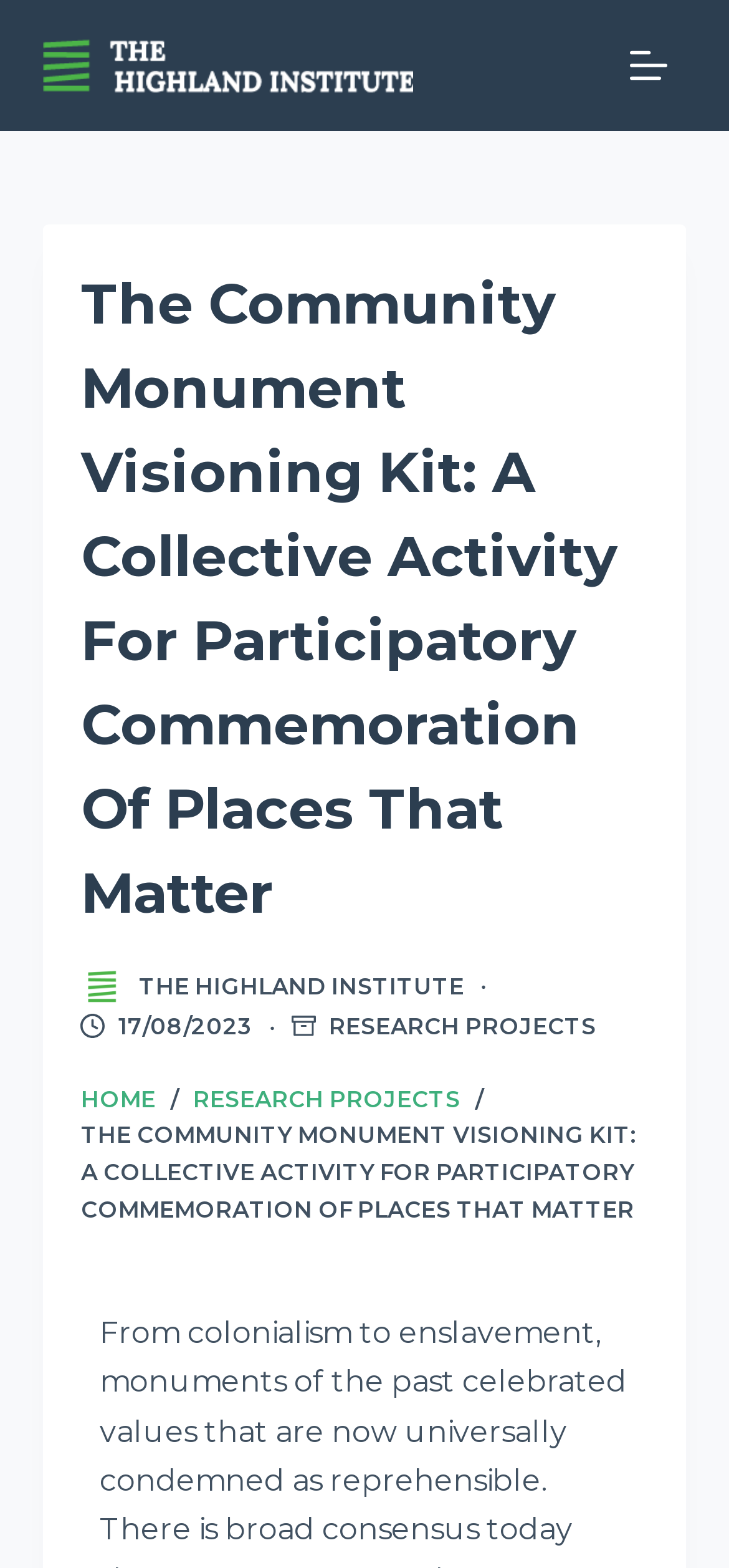Find and indicate the bounding box coordinates of the region you should select to follow the given instruction: "Explore 'RESEARCH PROJECTS'".

[0.451, 0.645, 0.818, 0.663]